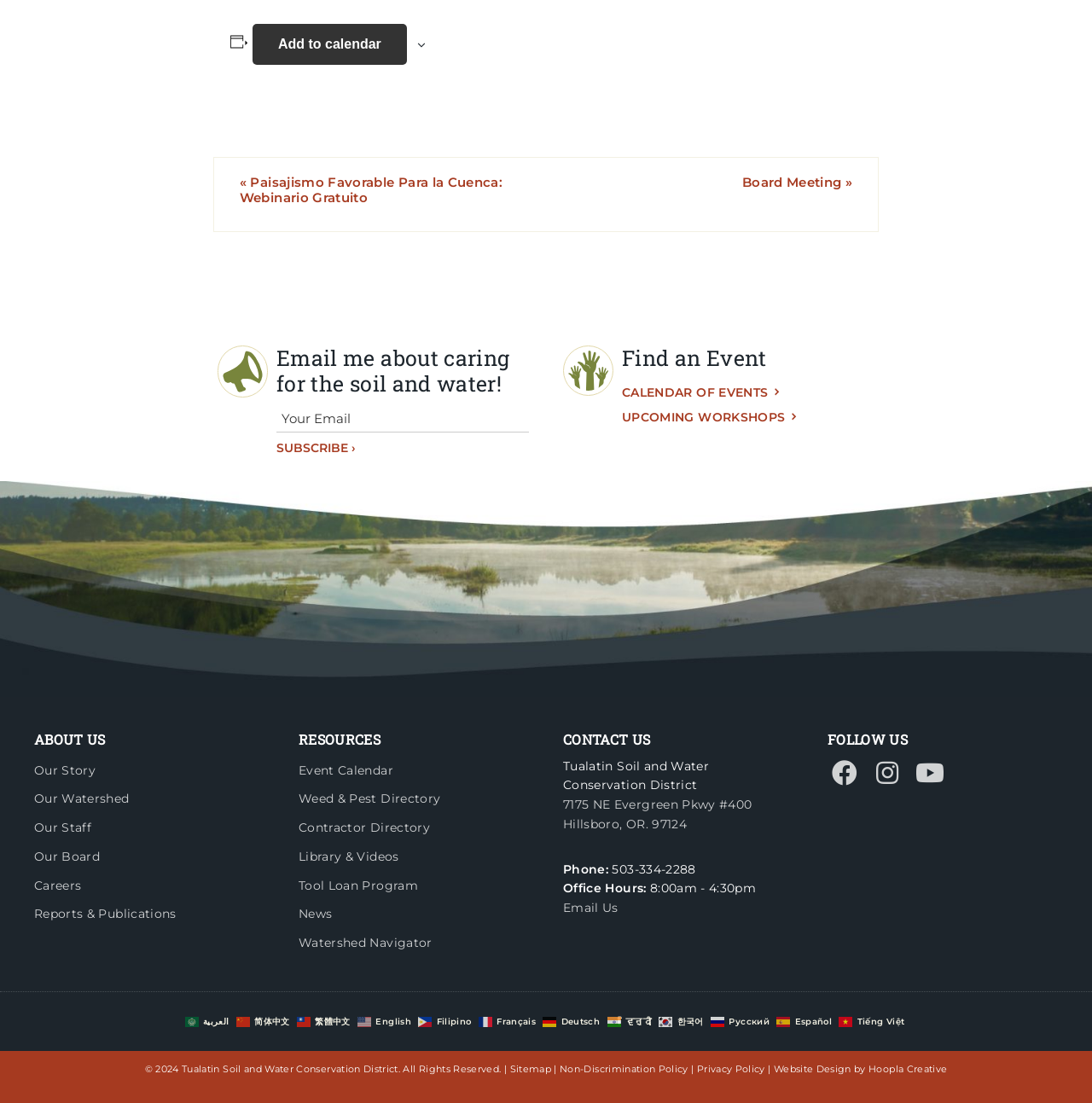Determine the bounding box coordinates of the region that needs to be clicked to achieve the task: "Email us".

[0.516, 0.816, 0.566, 0.83]